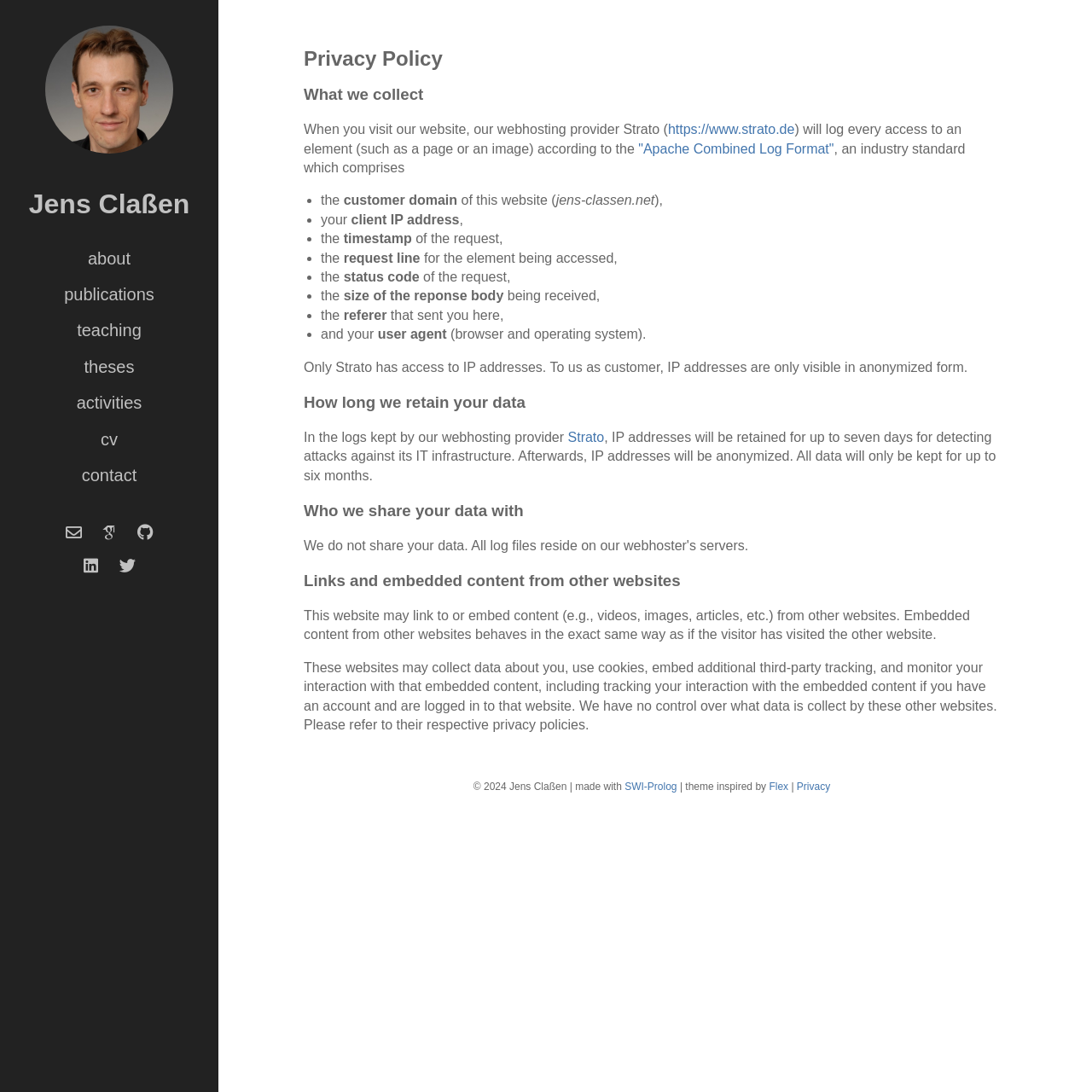What is the name of the person?
Please answer the question as detailed as possible based on the image.

The name of the person is obtained from the heading 'Jens Claßen' at the top of the webpage, which suggests that the webpage is about Jens Claßen.